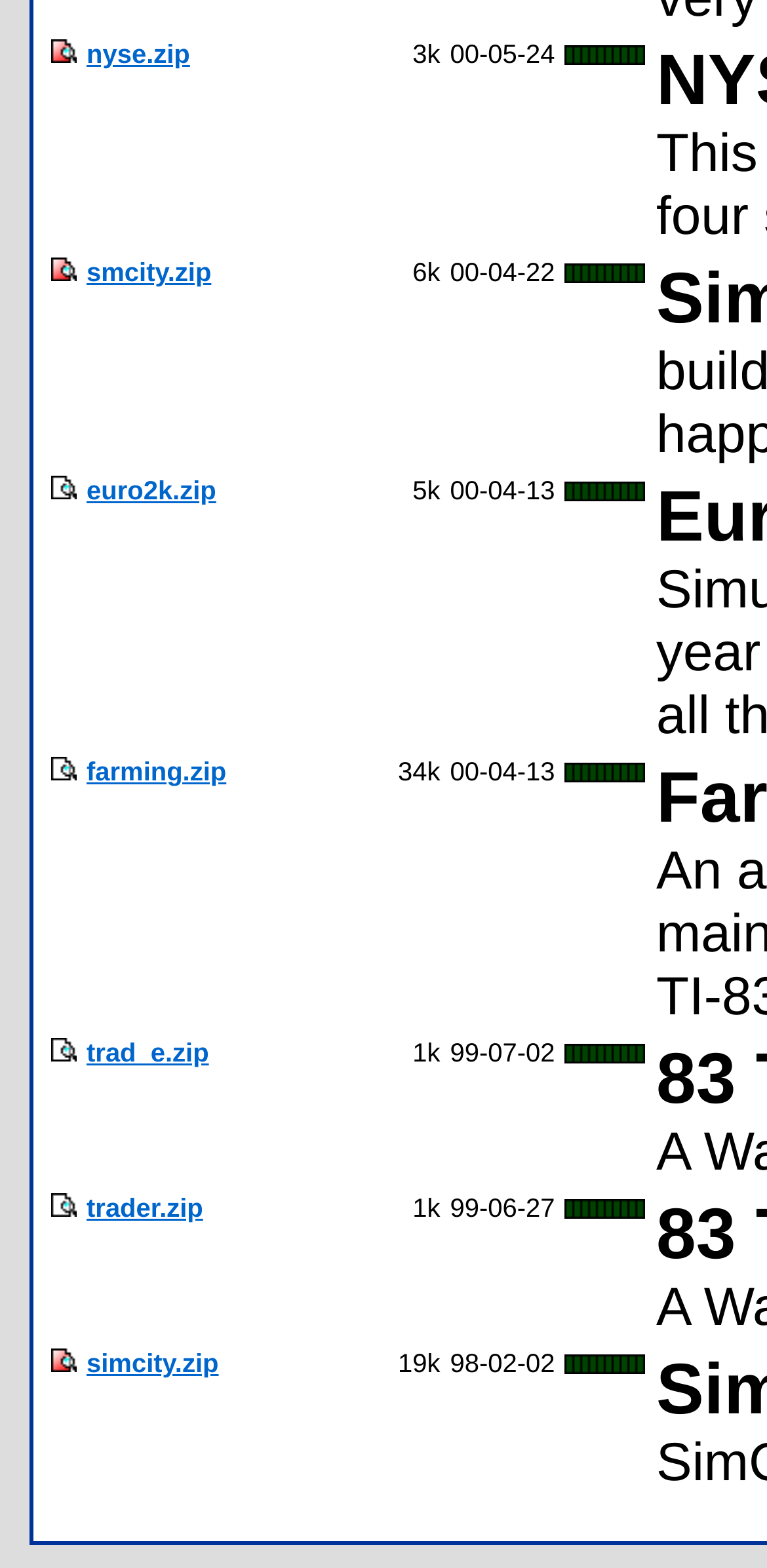What is the size of the 'smcity.zip' file?
Look at the image and provide a detailed response to the question.

I found the gridcell element with the text 'smcity.zip' and looked for a sibling element with the file size information. The size of the 'smcity.zip' file is 6k.